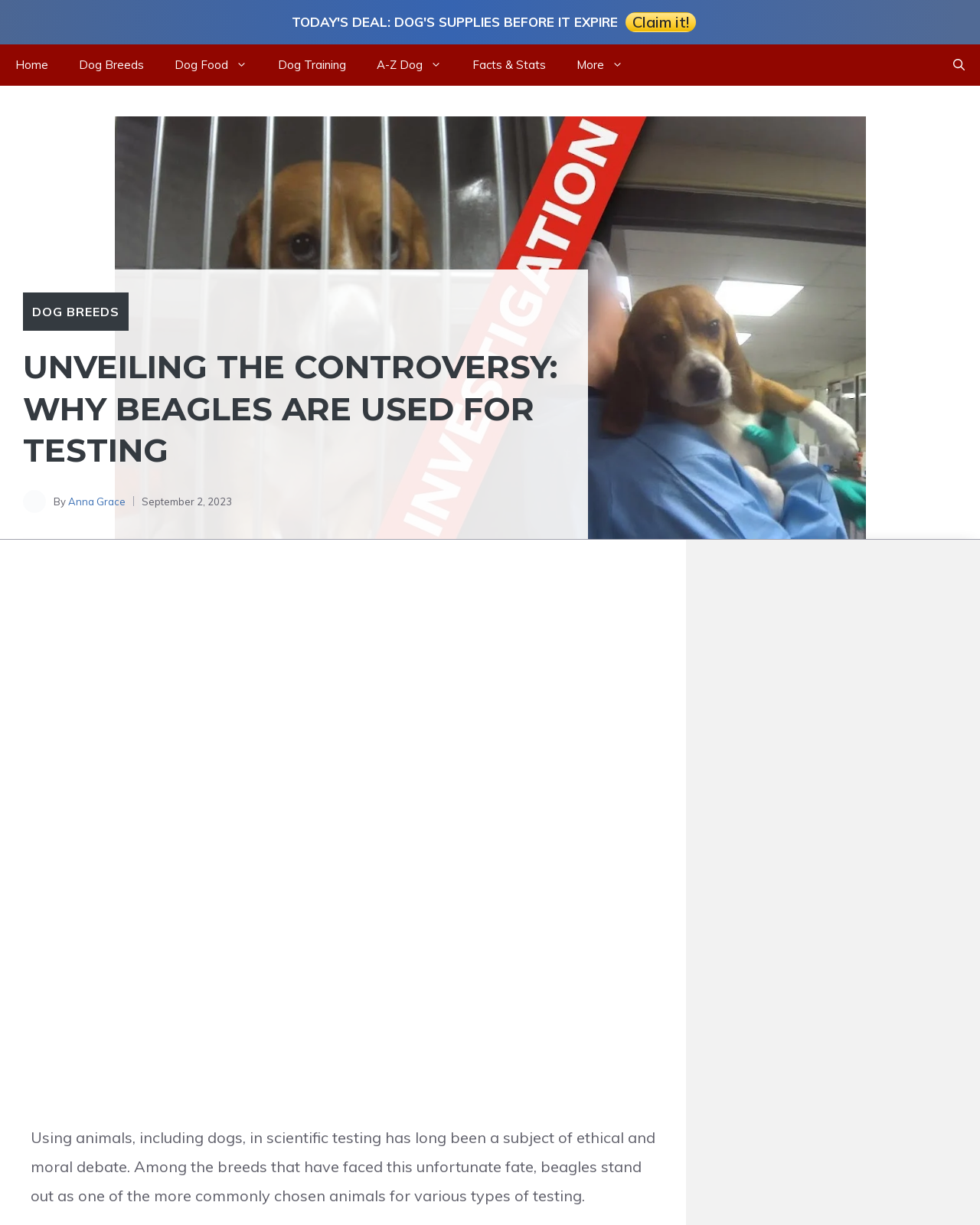Find the bounding box coordinates of the clickable element required to execute the following instruction: "Read the article about dog breeds". Provide the coordinates as four float numbers between 0 and 1, i.e., [left, top, right, bottom].

[0.033, 0.248, 0.122, 0.261]